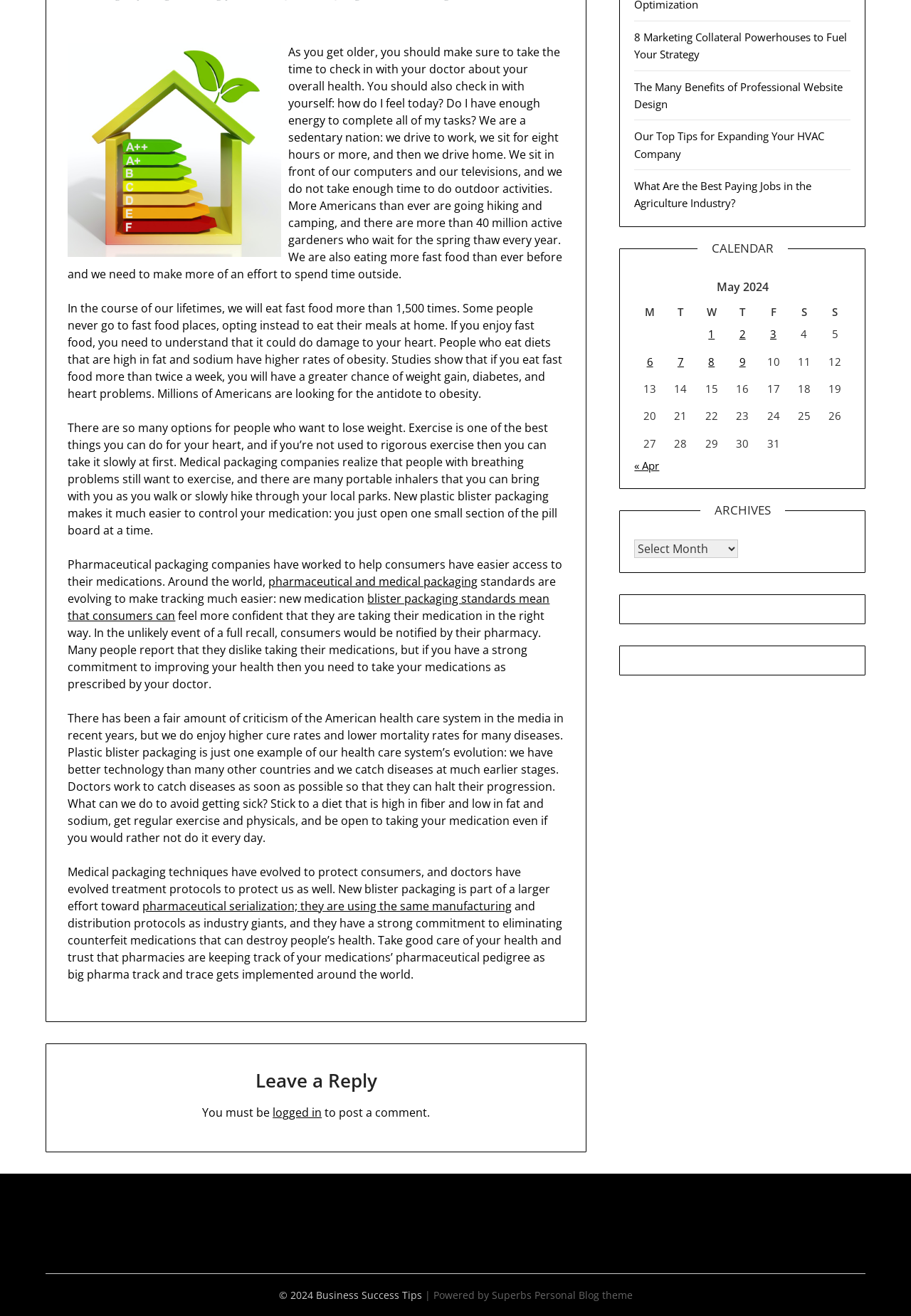Calculate the bounding box coordinates of the UI element given the description: "pharmaceutical and medical packaging".

[0.295, 0.436, 0.525, 0.448]